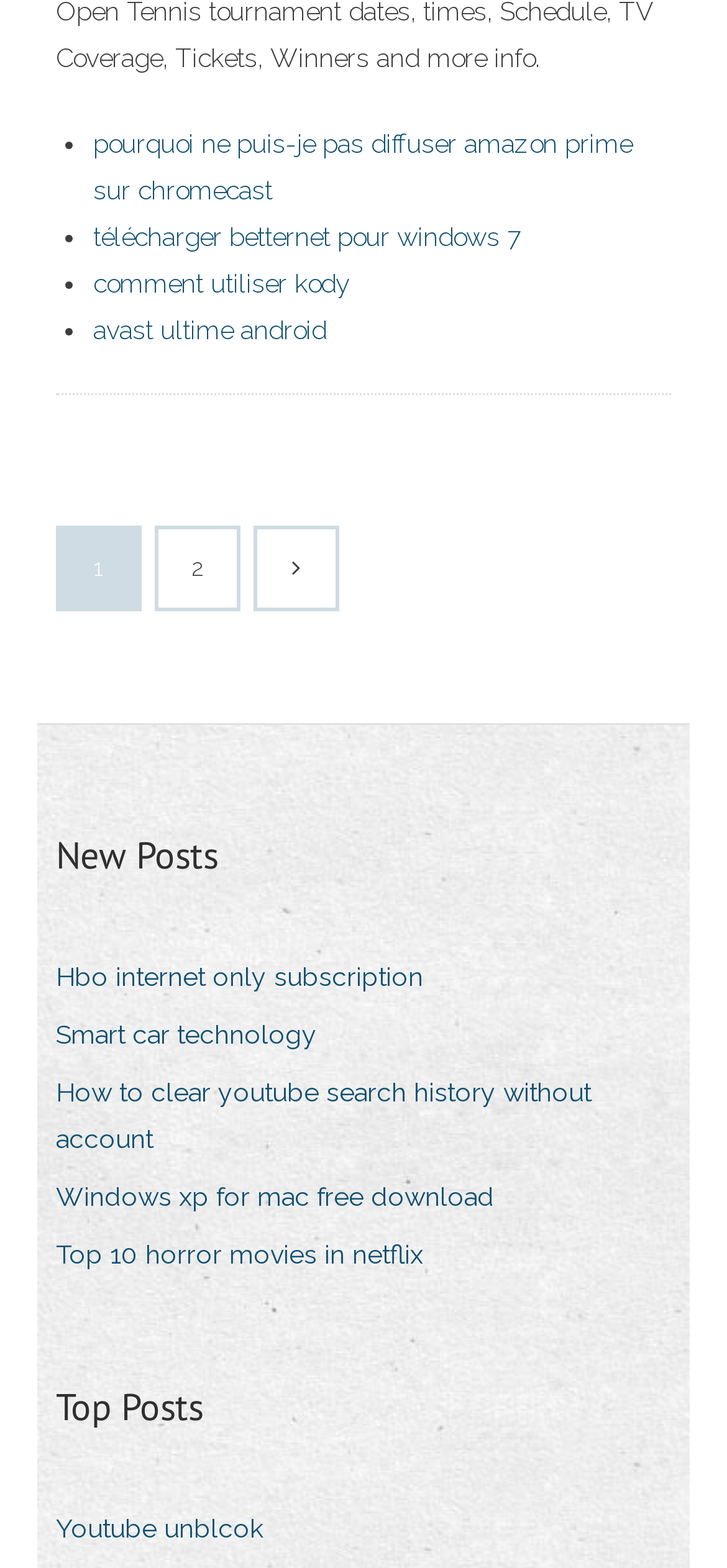Determine the bounding box coordinates of the clickable element necessary to fulfill the instruction: "Learn about 'Smart car technology'". Provide the coordinates as four float numbers within the 0 to 1 range, i.e., [left, top, right, bottom].

[0.077, 0.644, 0.474, 0.676]